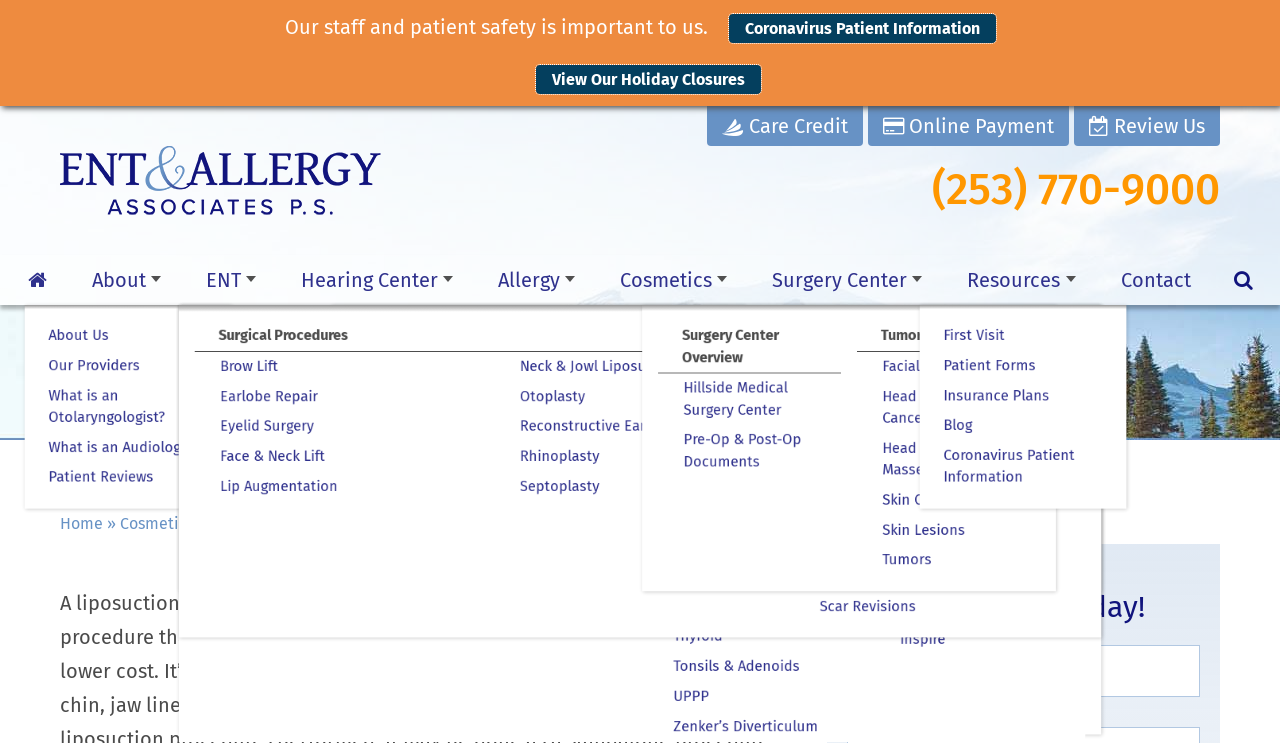What is the phone number to contact the practice?
Please give a detailed and elaborate answer to the question.

I found the phone number to contact the practice by looking at the links on the webpage. The link '(253) 770-9000' is displayed prominently, indicating that it is the phone number to contact the practice.